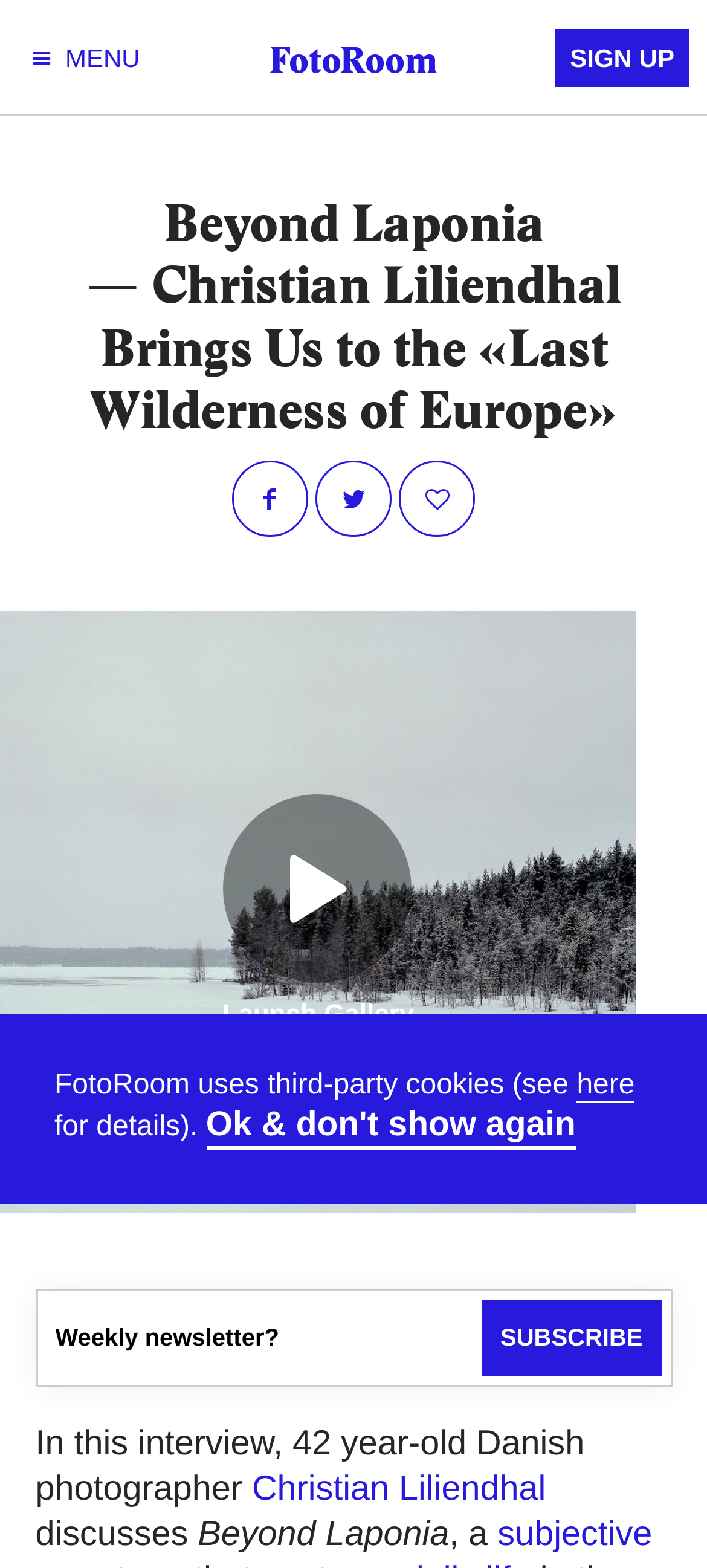Find the bounding box coordinates of the element you need to click on to perform this action: 'Become a FotoRoom member'. The coordinates should be represented by four float values between 0 and 1, in the format [left, top, right, bottom].

[0.0, 0.7, 1.0, 0.768]